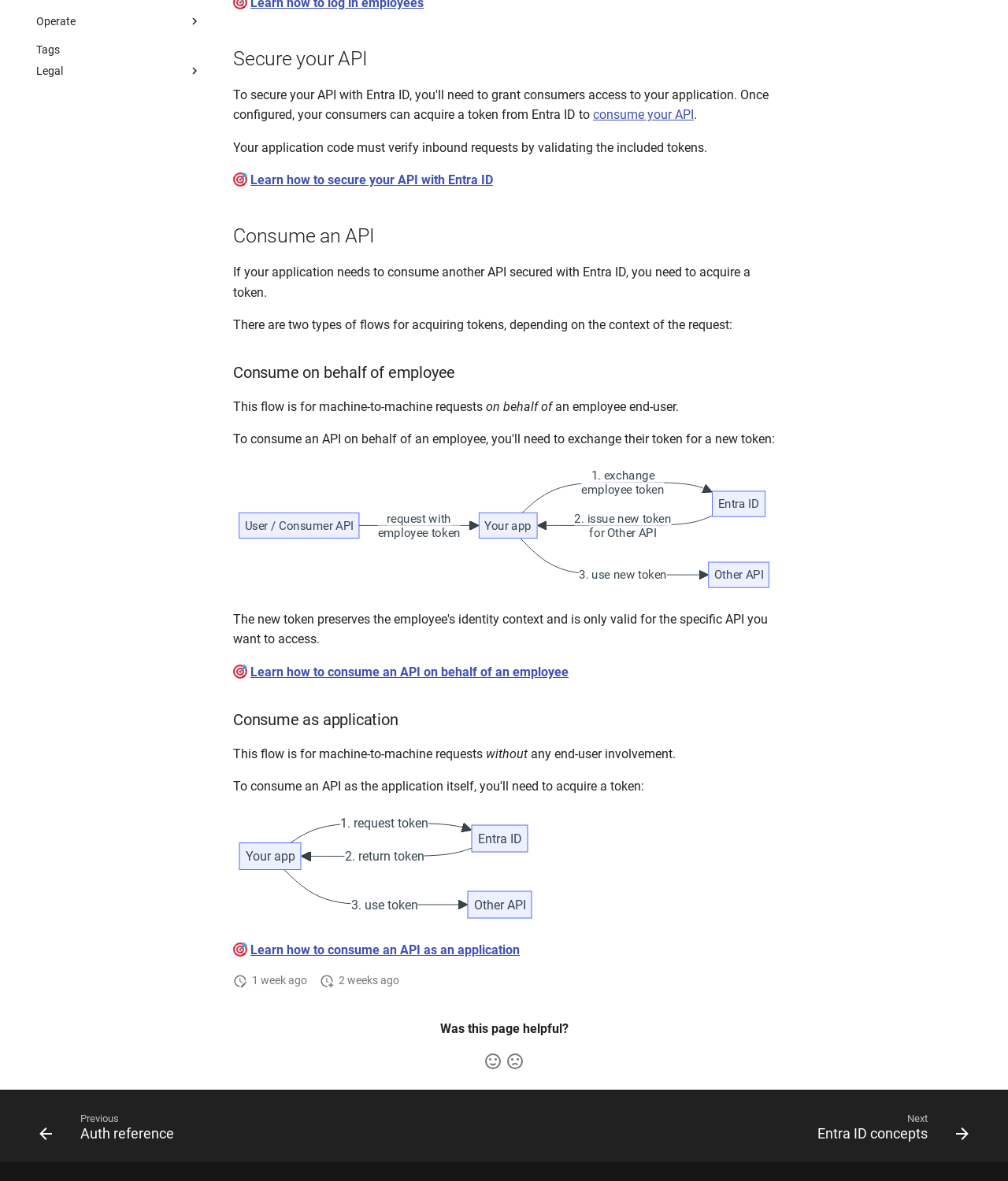Identify the bounding box for the given UI element using the description provided. Coordinates should be in the format (top-left x, top-left y, bottom-right x, bottom-right y) and must be between 0 and 1. Here is the description: title="This page could be improved"

[0.502, 0.891, 0.52, 0.907]